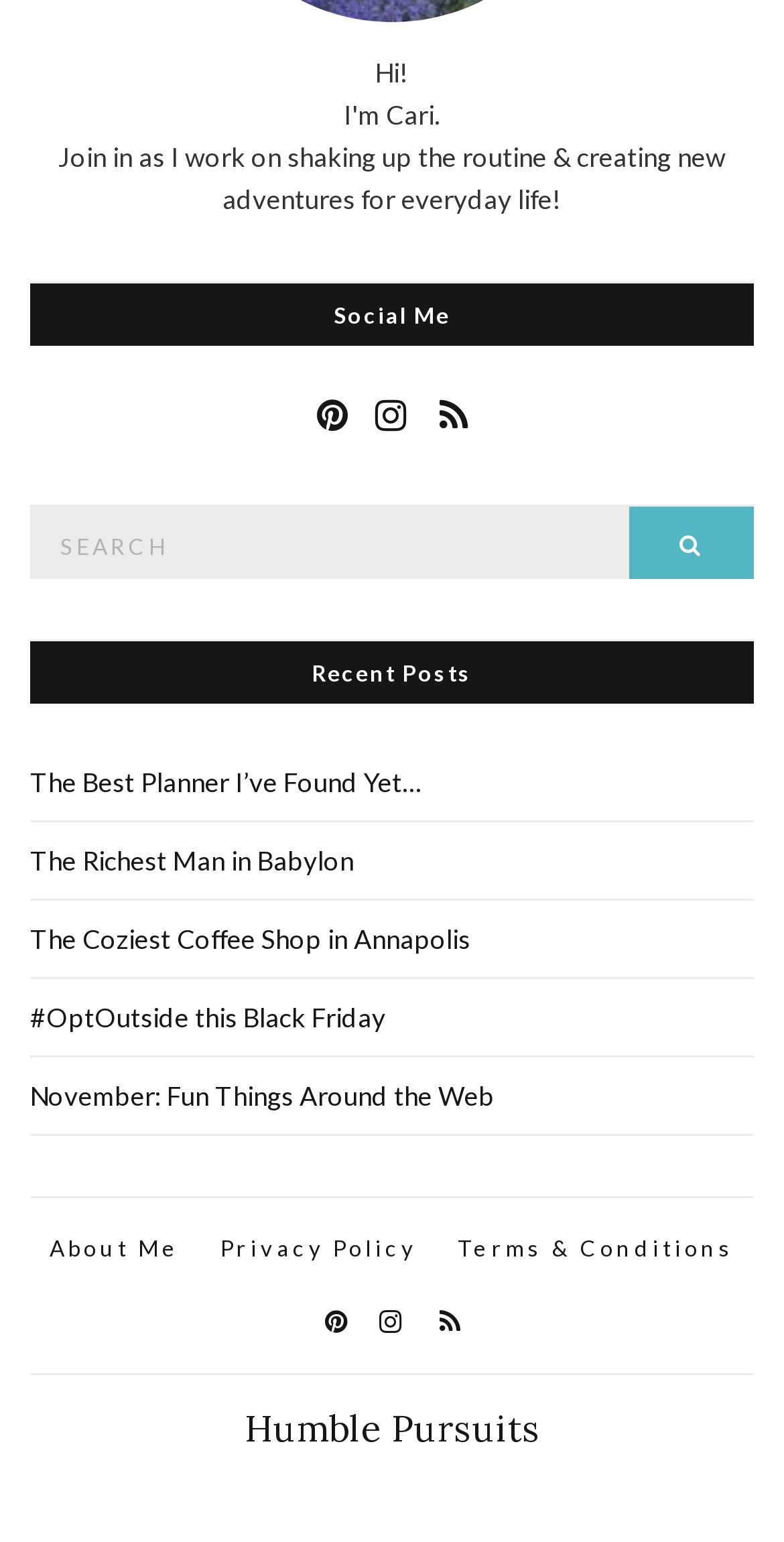Pinpoint the bounding box coordinates of the area that should be clicked to complete the following instruction: "Visit the 'Social Me' page". The coordinates must be given as four float numbers between 0 and 1, i.e., [left, top, right, bottom].

[0.038, 0.184, 0.962, 0.224]